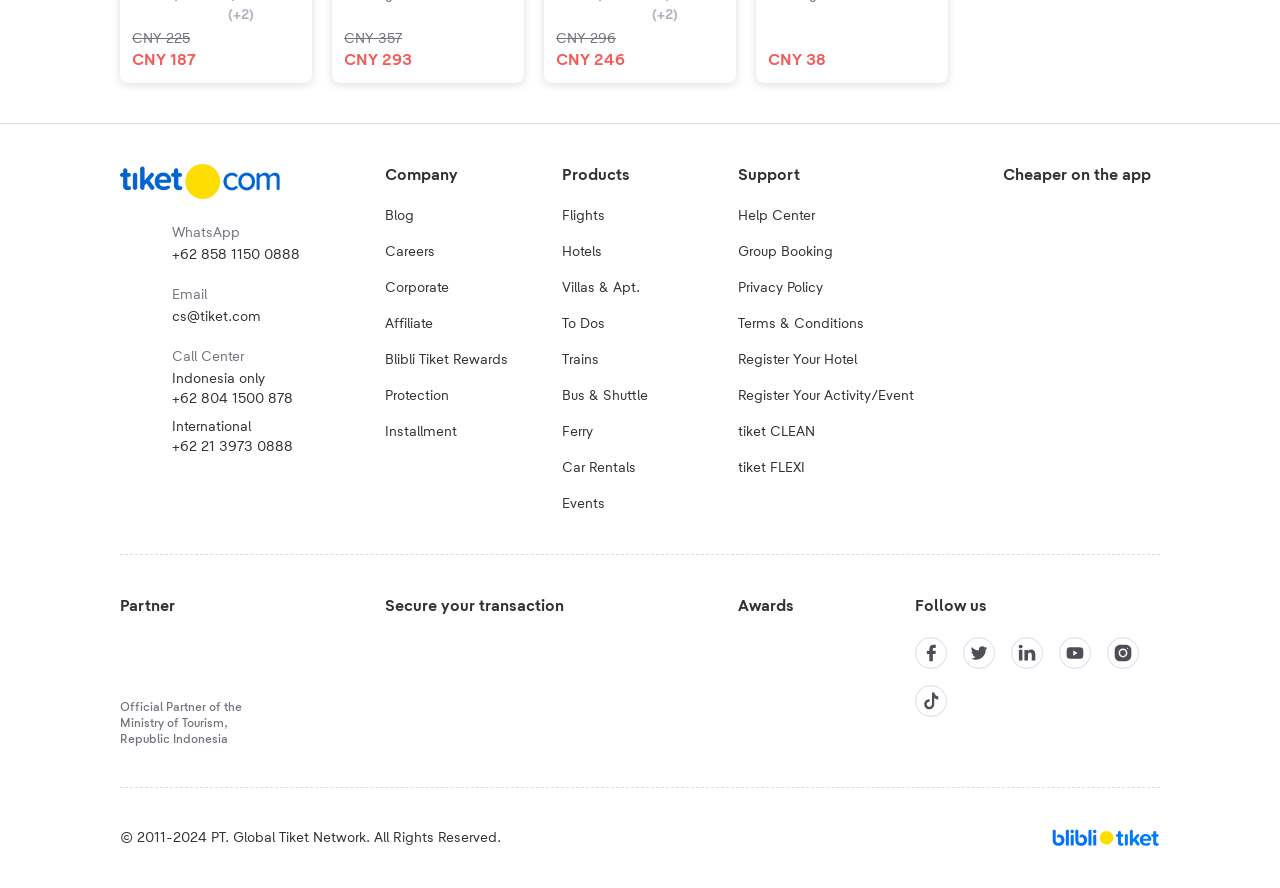Please give a short response to the question using one word or a phrase:
What is the name of the official partner?

Wonderful Indonesia